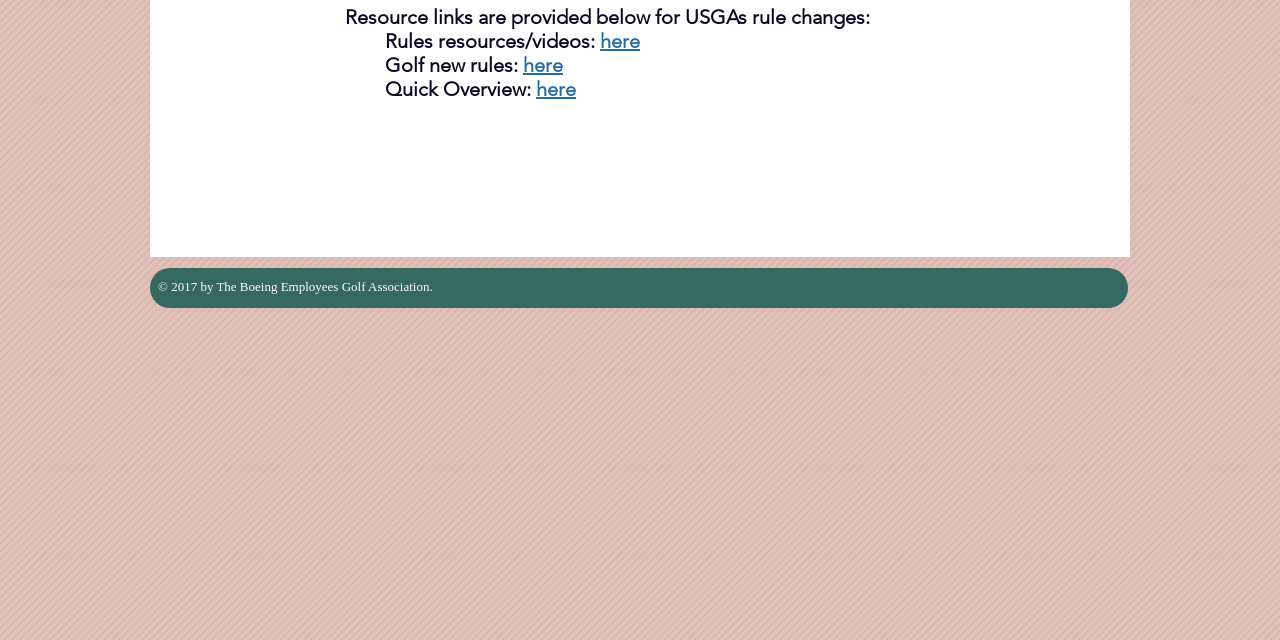Given the element description, predict the bounding box coordinates in the format (top-left x, top-left y, bottom-right x, bottom-right y), using floating point numbers between 0 and 1: here

[0.409, 0.083, 0.44, 0.12]